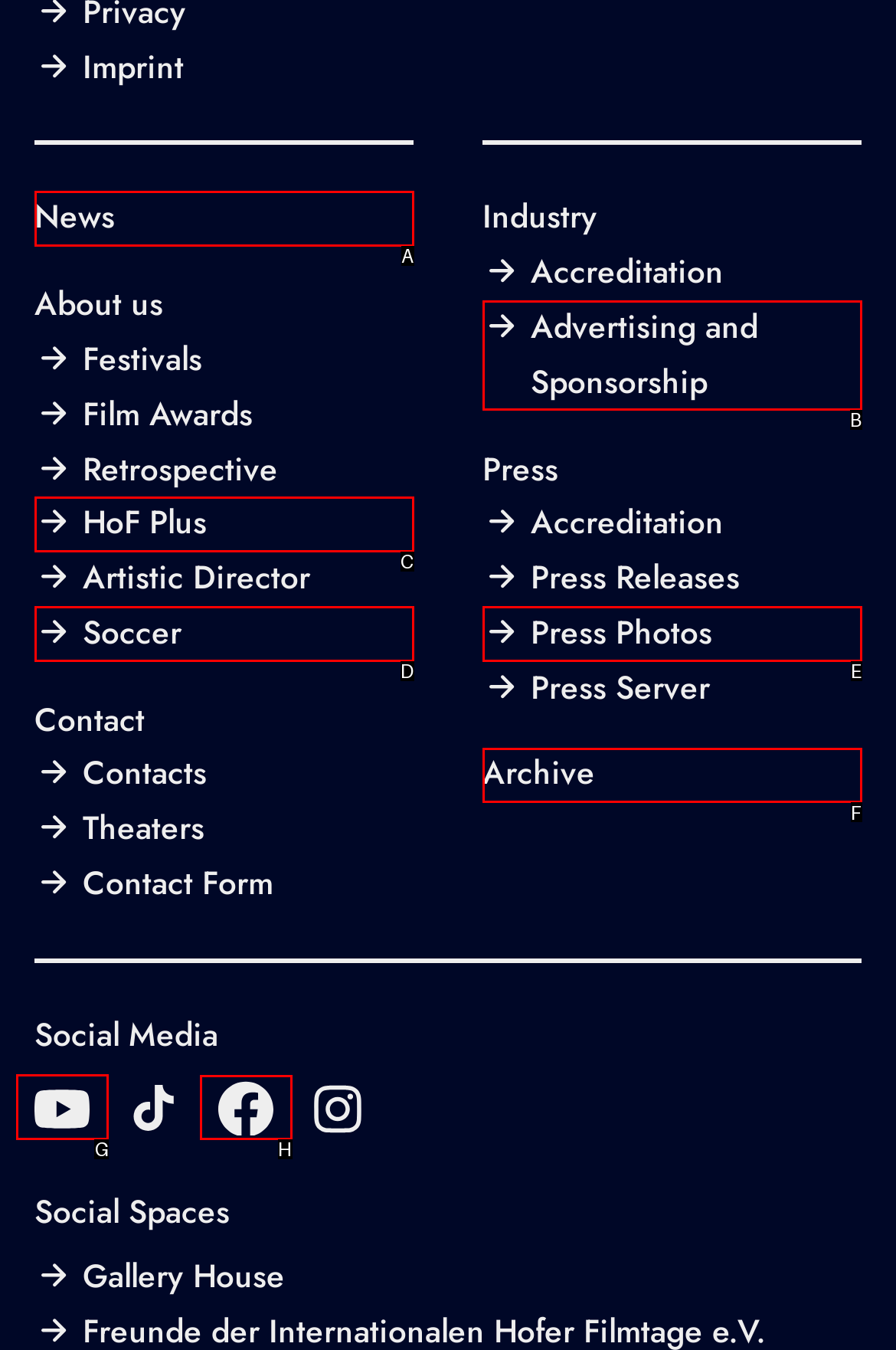From the options shown in the screenshot, tell me which lettered element I need to click to complete the task: open YouTube.

G